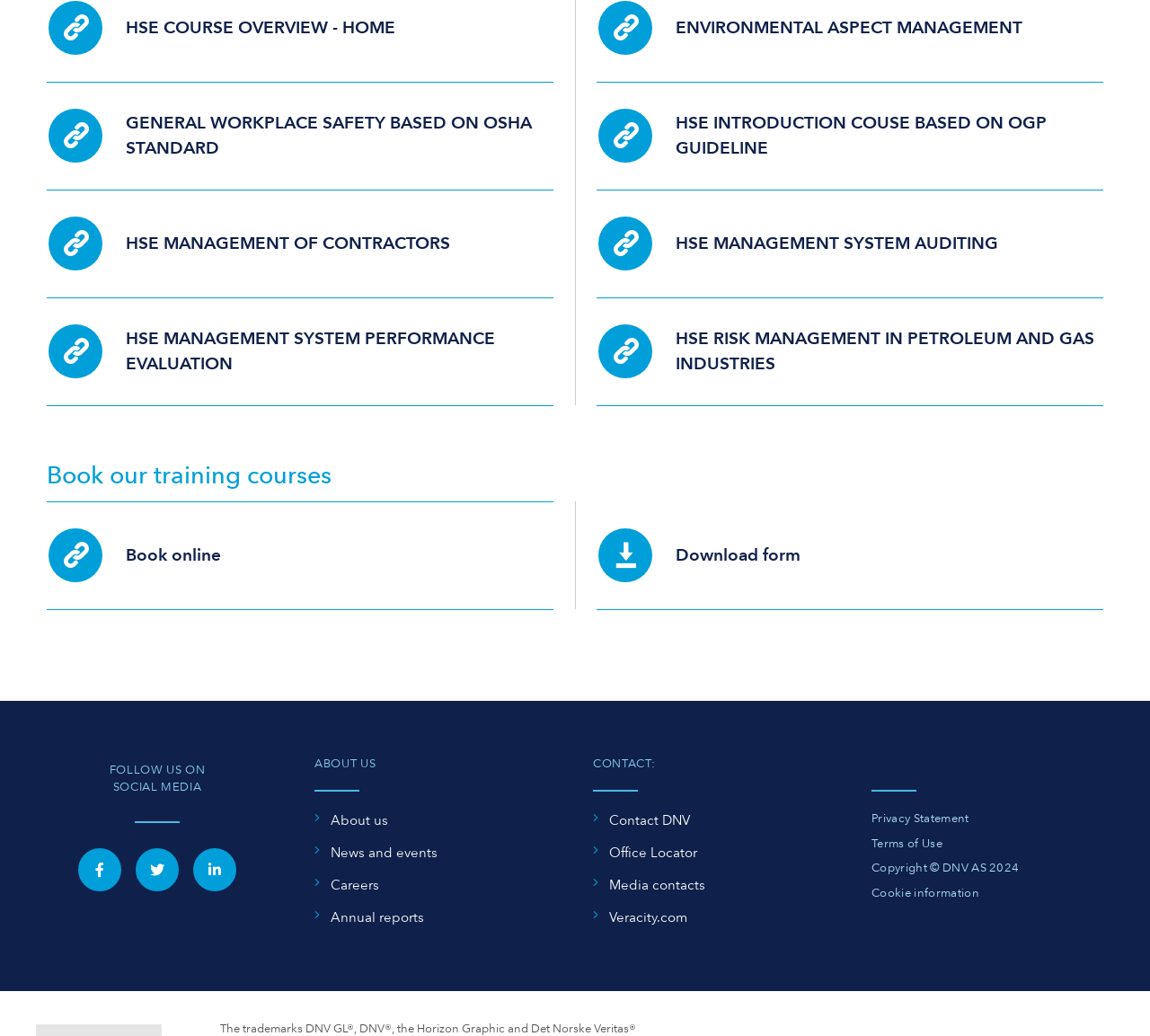Locate the bounding box coordinates of the area to click to fulfill this instruction: "Click on 'GENERAL WORKPLACE SAFETY BASED ON OSHA STANDARD'". The bounding box should be presented as four float numbers between 0 and 1, in the order [left, top, right, bottom].

[0.041, 0.079, 0.481, 0.183]